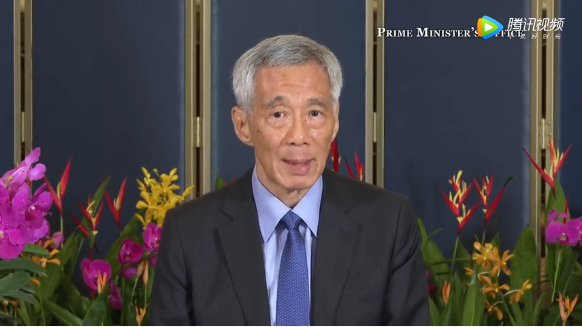What type of flowers are in the backdrop?
Answer the question with just one word or phrase using the image.

Orchids